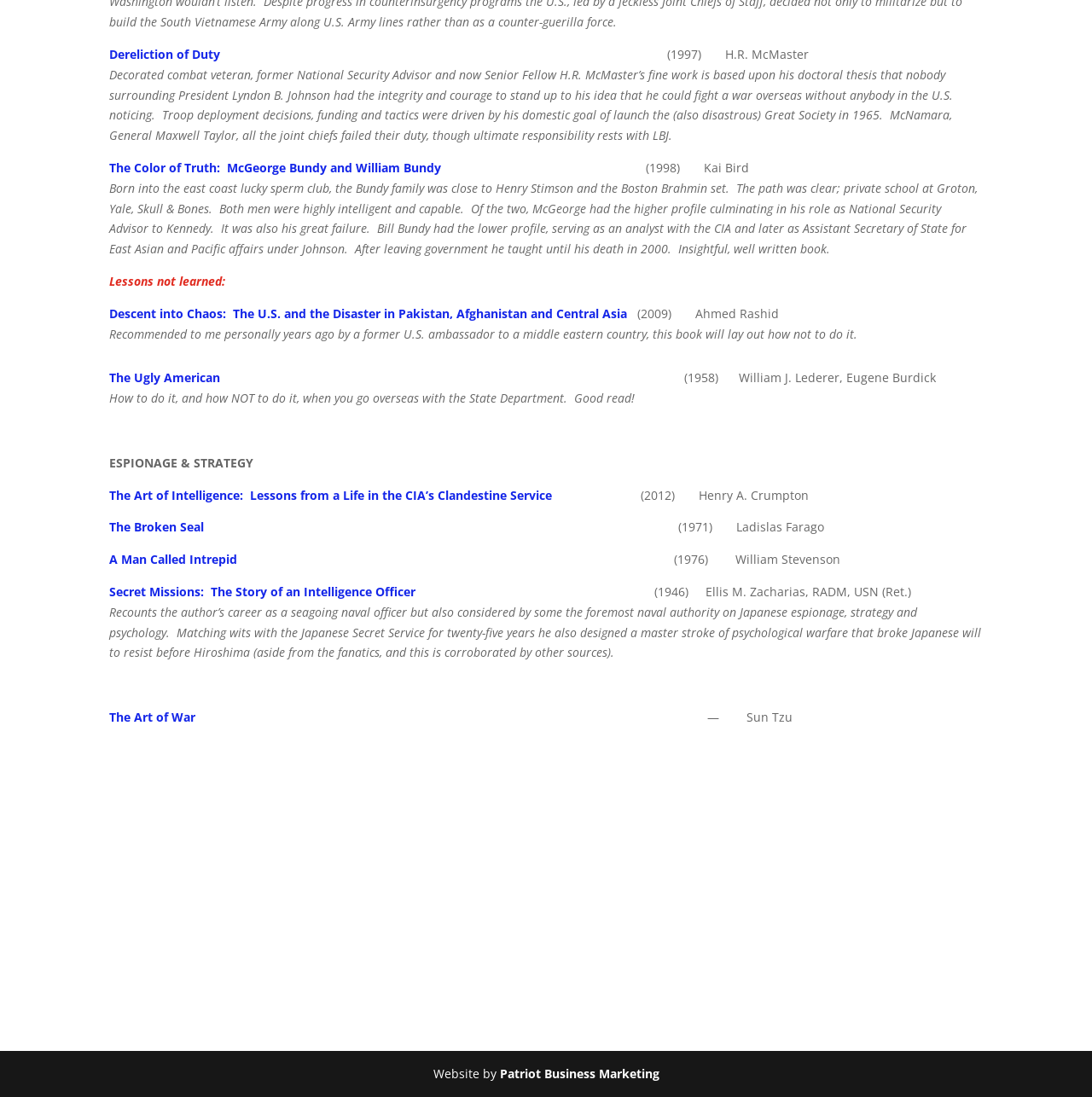How many books are mentioned on the webpage?
Please provide a comprehensive answer based on the contents of the image.

There are more than 10 books mentioned on the webpage, as indicated by the multiple links and StaticText elements describing different book titles and authors.